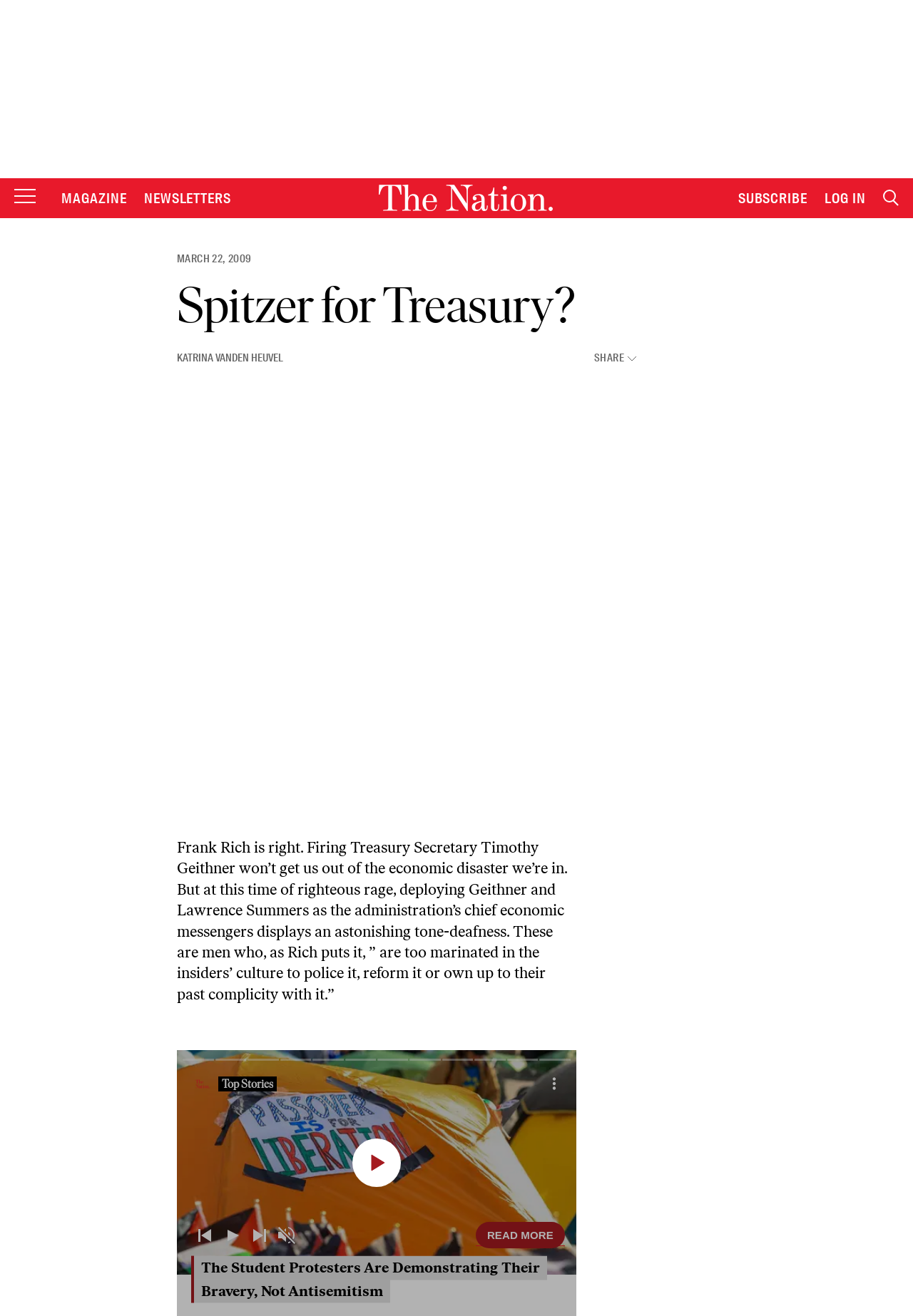Respond to the following question using a concise word or phrase: 
What is the purpose of the 'LOG IN' link?

Login to the website